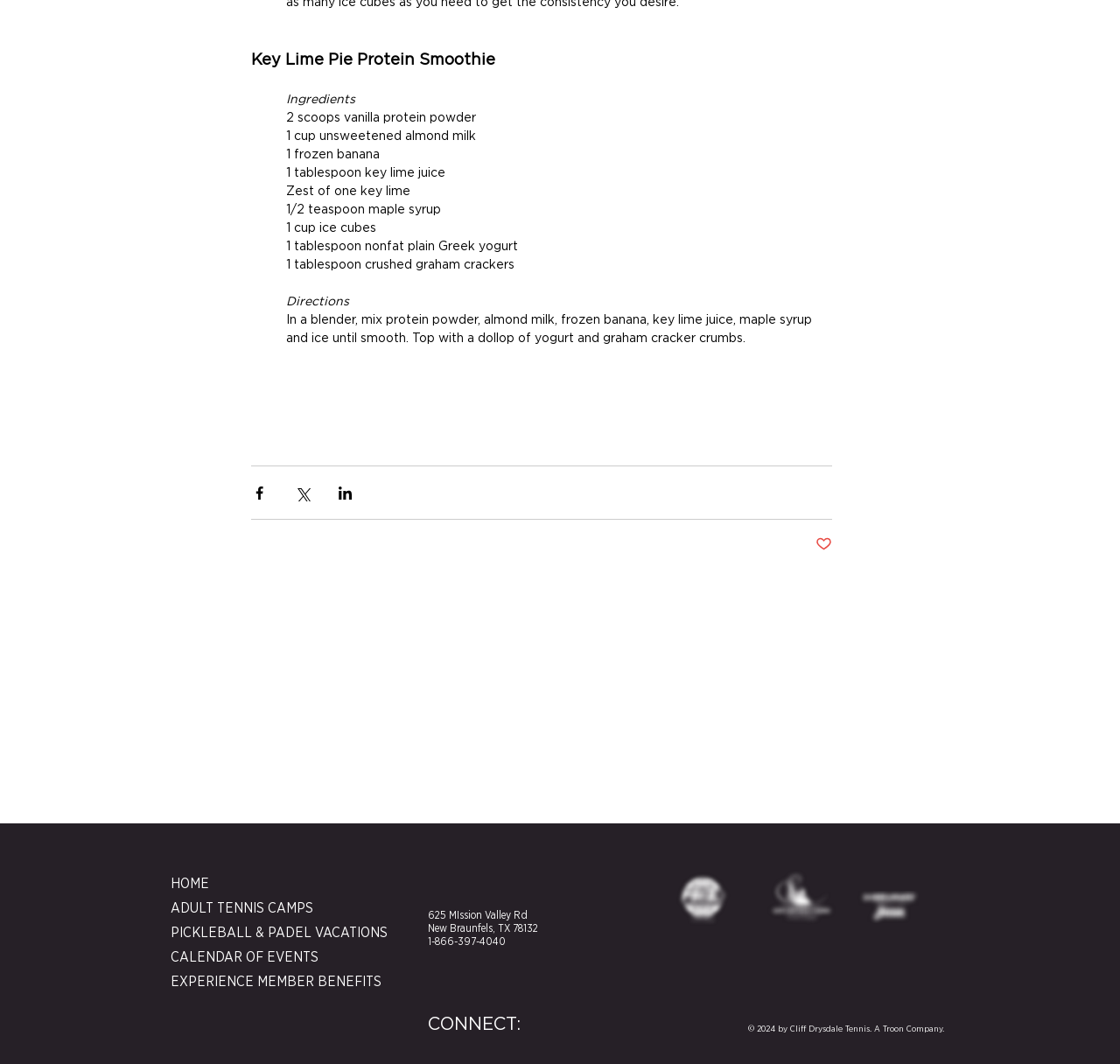What is the name of the protein smoothie recipe?
Using the image, respond with a single word or phrase.

Key Lime Pie Protein Smoothie